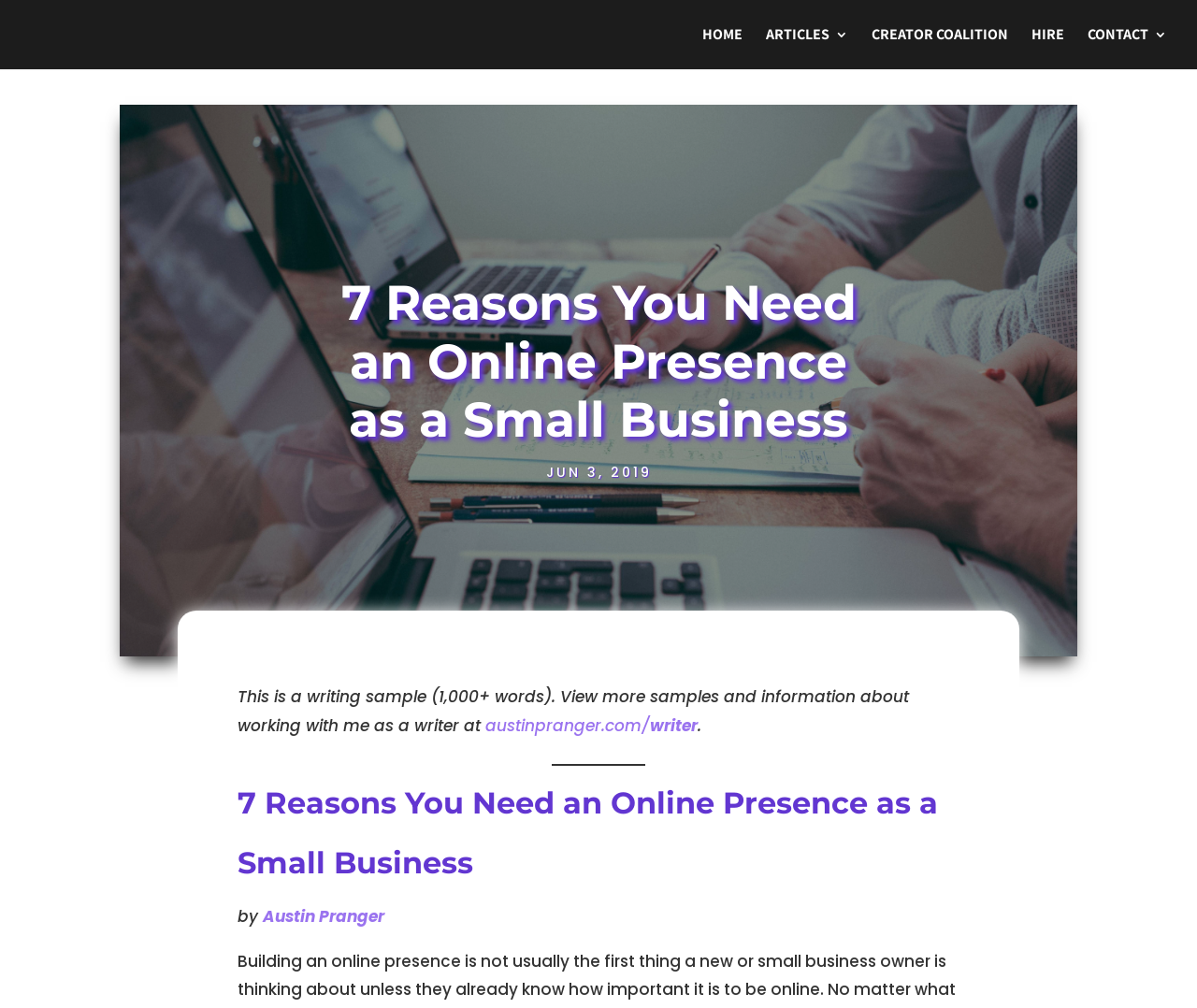Kindly determine the bounding box coordinates for the clickable area to achieve the given instruction: "Click on the 'Git on Windows' link".

None